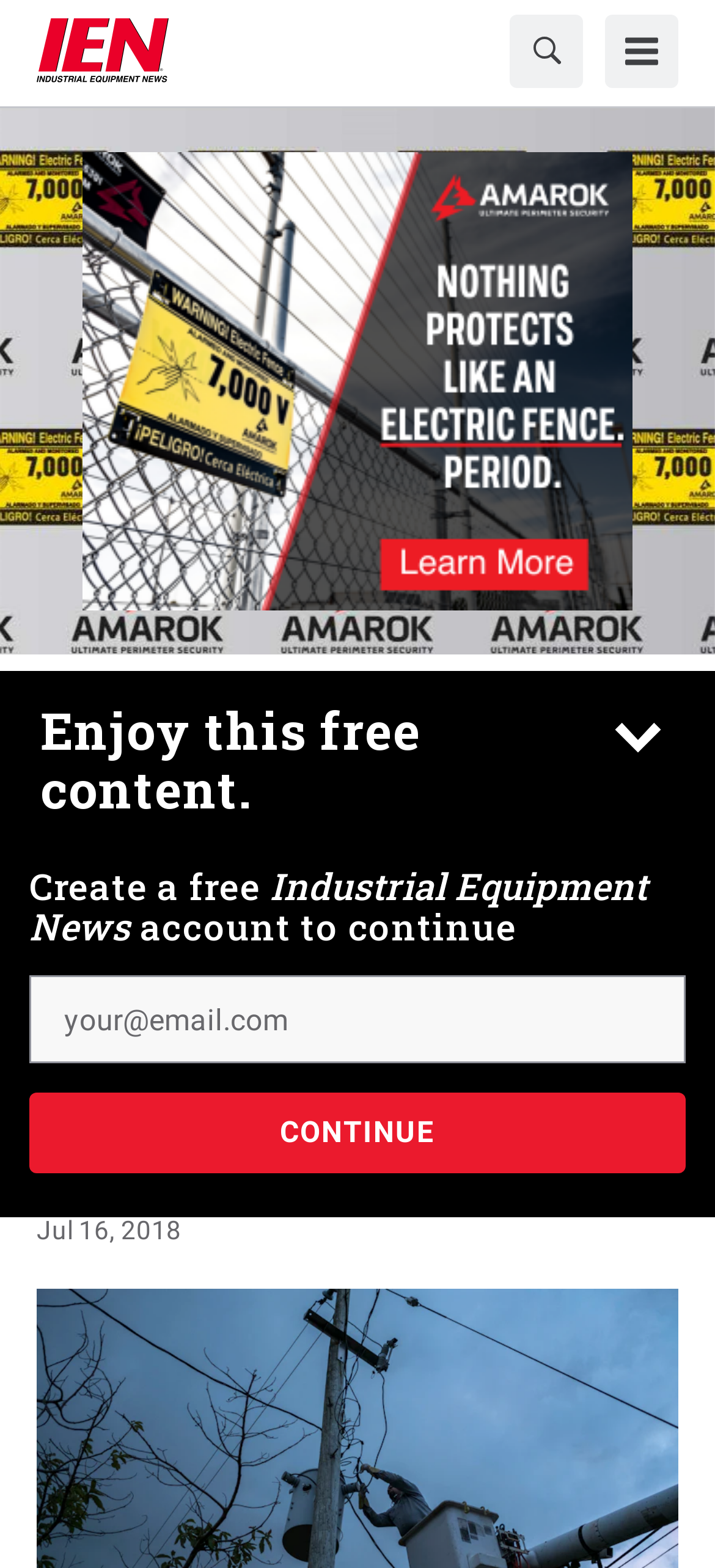What is the name of the news website? Based on the image, give a response in one word or a short phrase.

Industrial Equipment News